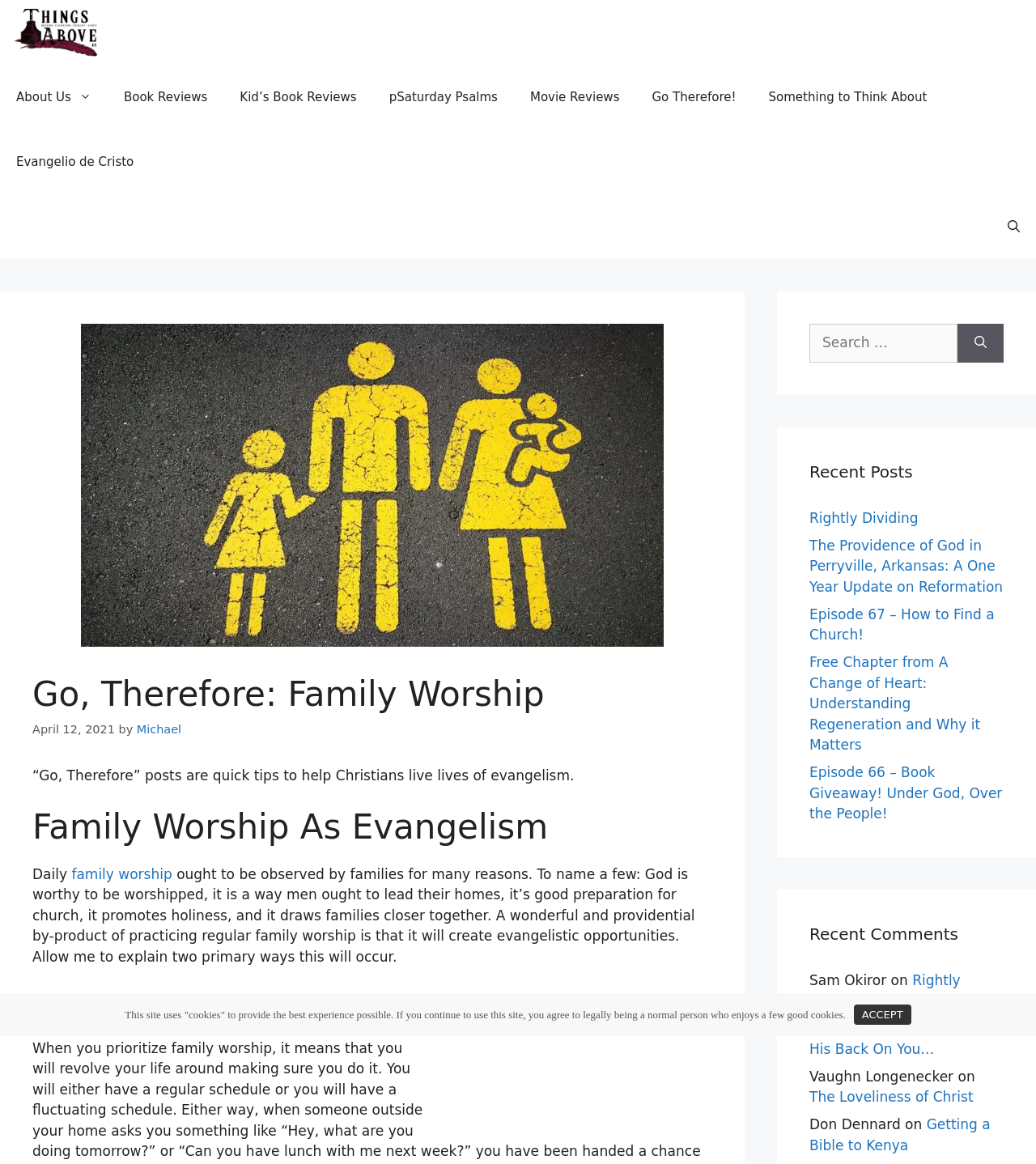What is the purpose of daily family worship according to the post?
Please answer the question with a detailed and comprehensive explanation.

I read the post 'Family Worship As Evangelism' and found the text that explains the purpose of daily family worship. According to the post, daily family worship ought to be observed by families for many reasons, including that God is worthy to be worshipped, it is a way men ought to lead their homes, it’s good preparation for church, it promotes holiness, and it draws families closer together.